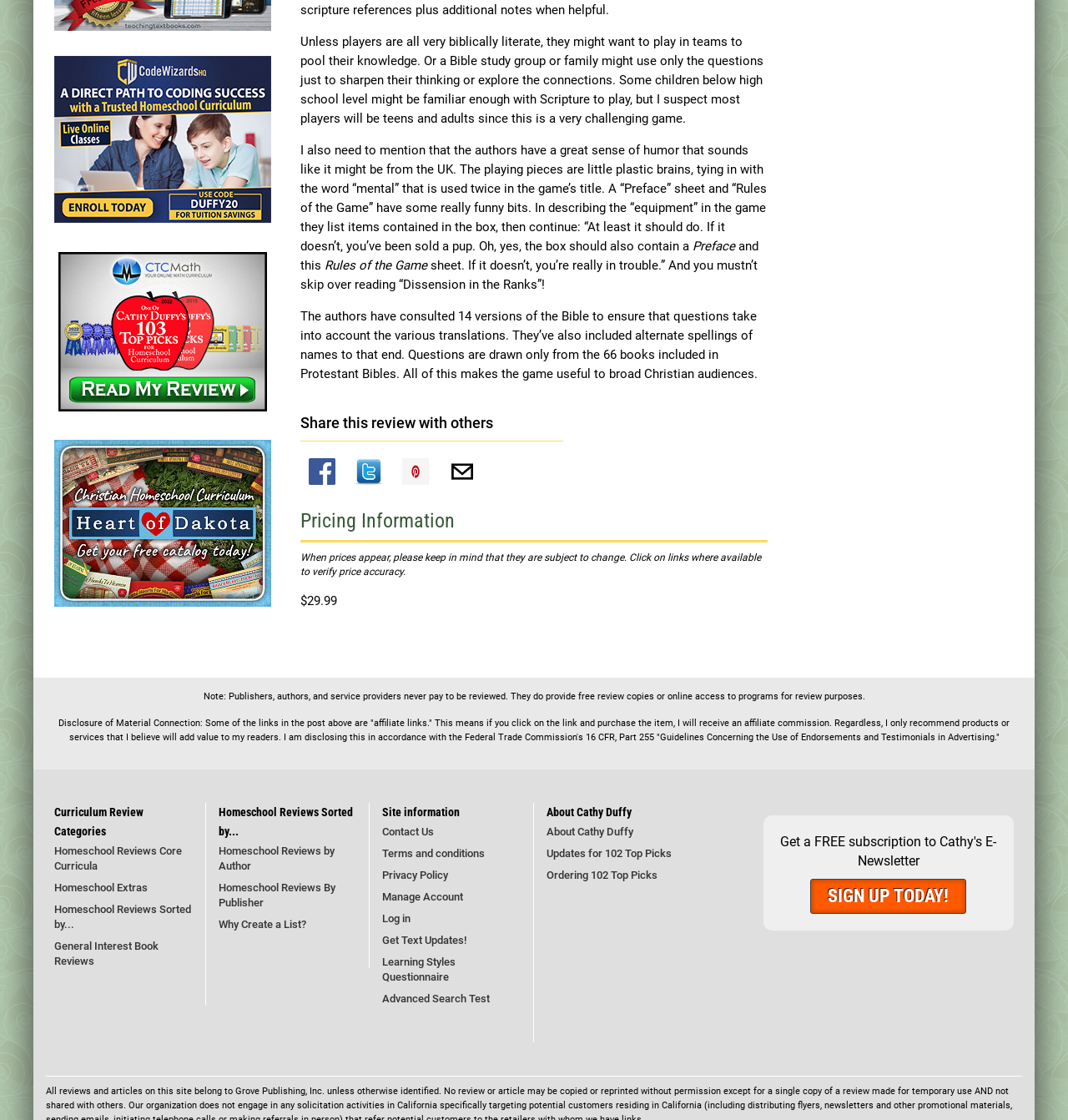Determine the coordinates of the bounding box for the clickable area needed to execute this instruction: "Click on Facebook link".

[0.289, 0.414, 0.314, 0.427]